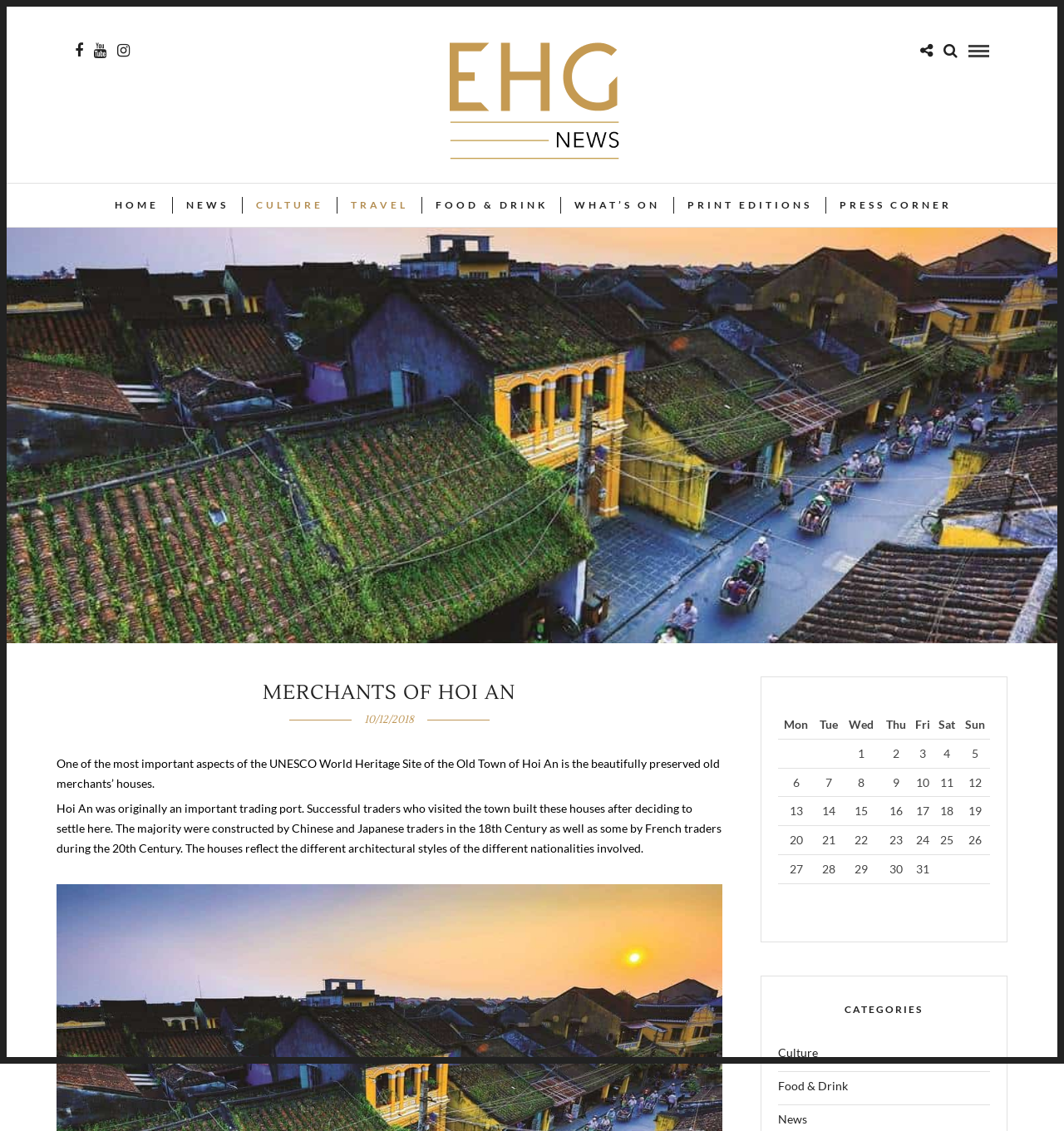Respond with a single word or phrase:
What is the date of the article?

10/12/2018